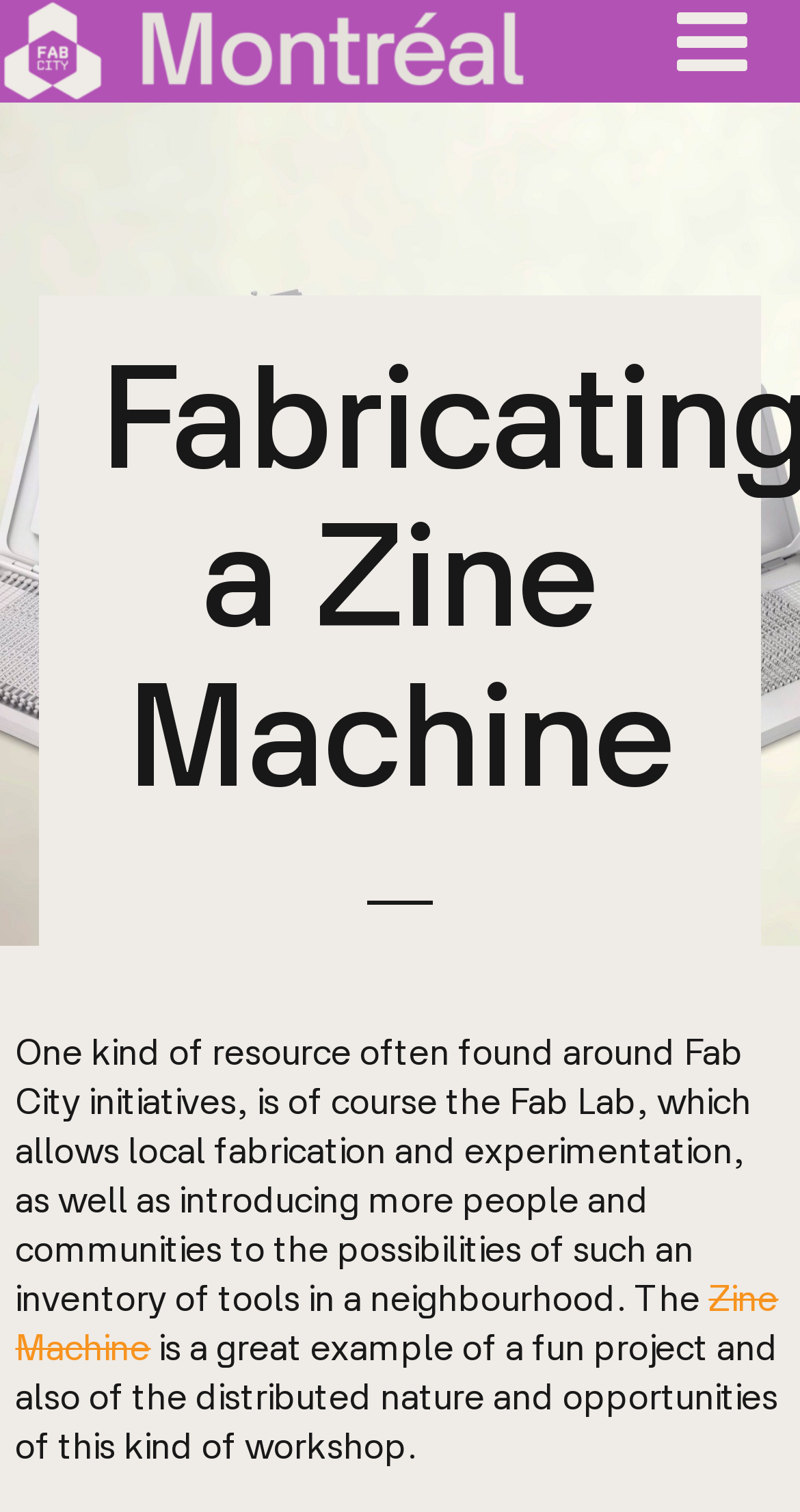Examine the image and give a thorough answer to the following question:
What is the name of the project mentioned?

The link element with a bounding box of [0.019, 0.847, 0.973, 0.905] mentions a project called 'Zine Machine', which is a great example of a fun project and also of the distributed nature and opportunities of this kind of workshop.